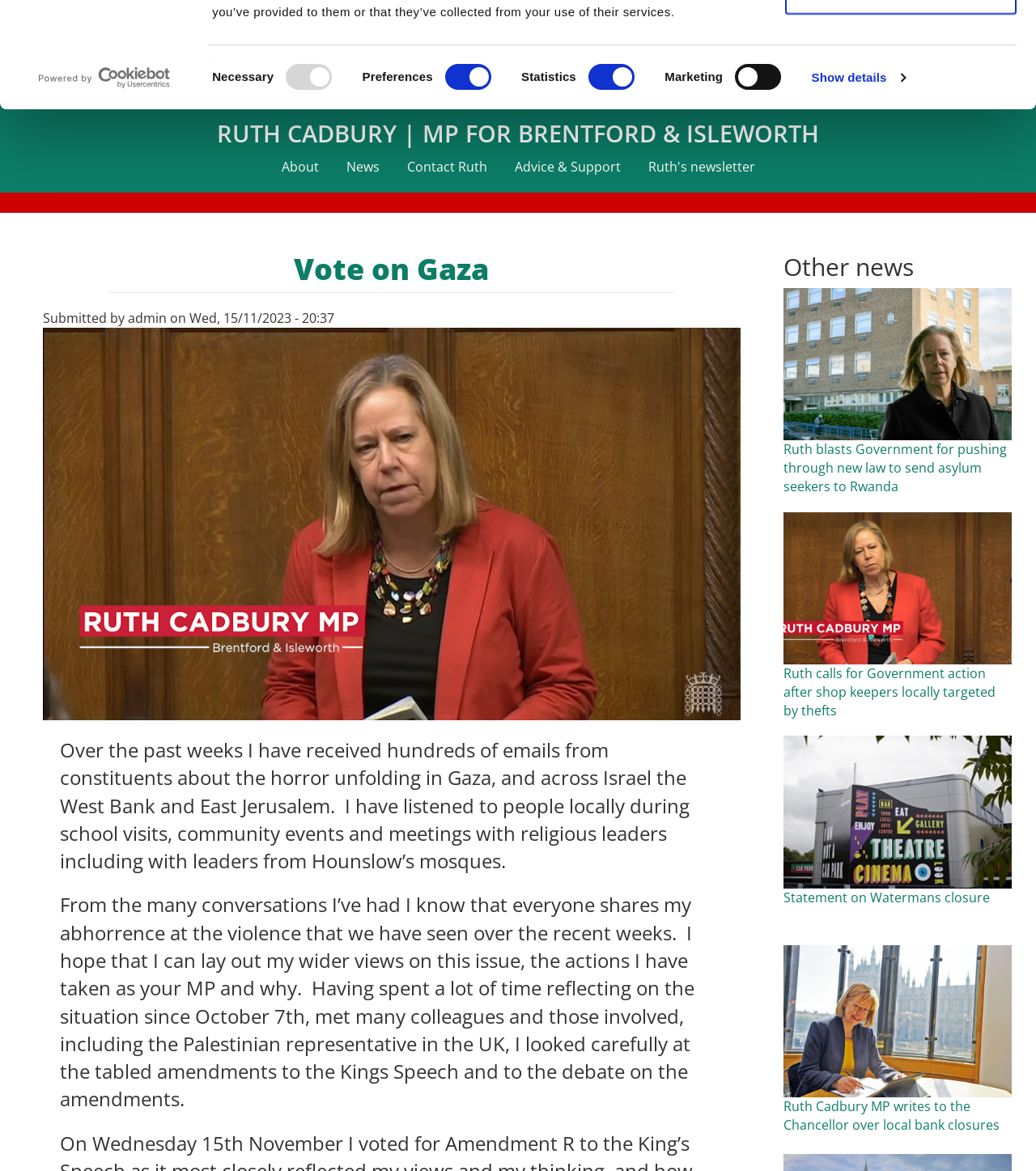Determine the bounding box coordinates (top-left x, top-left y, bottom-right x, bottom-right y) of the UI element described in the following text: About

[0.26, 0.135, 0.319, 0.15]